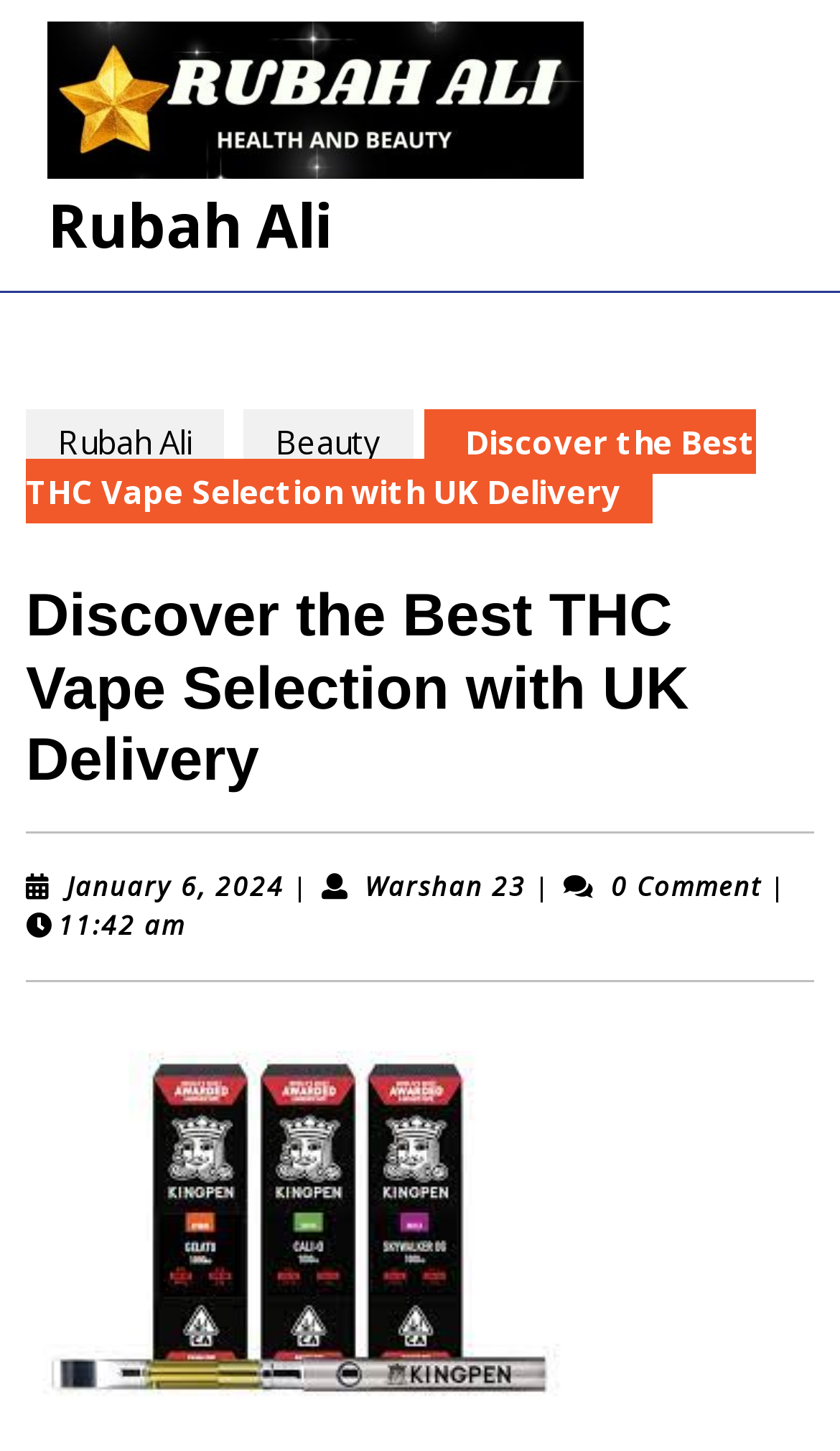Find the bounding box coordinates of the UI element according to this description: "Beauty".

[0.29, 0.282, 0.492, 0.327]